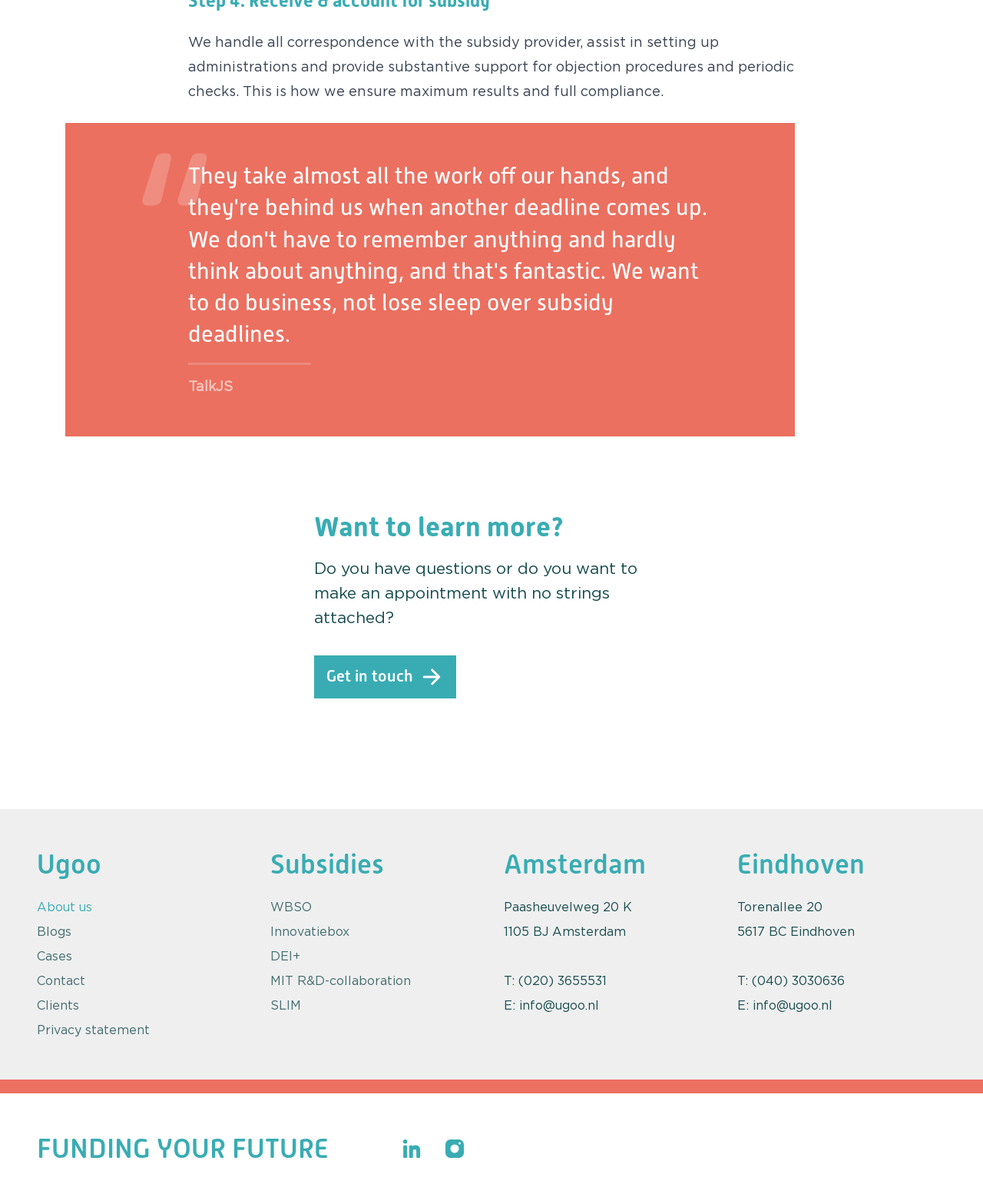Please find the bounding box coordinates of the clickable region needed to complete the following instruction: "Call the Amsterdam office". The bounding box coordinates must consist of four float numbers between 0 and 1, i.e., [left, top, right, bottom].

[0.527, 0.81, 0.617, 0.82]